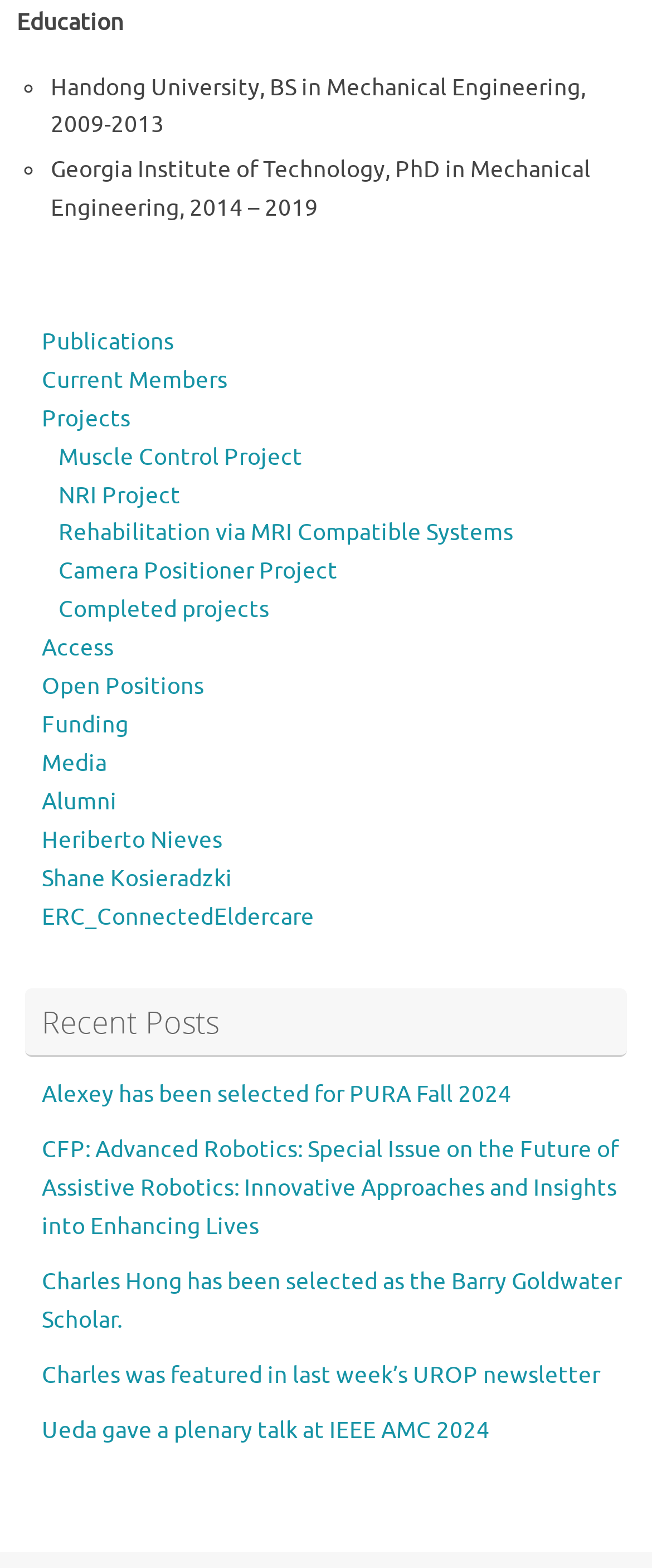Could you find the bounding box coordinates of the clickable area to complete this instruction: "Read 'Every day can be a day of boundless joy'"?

None